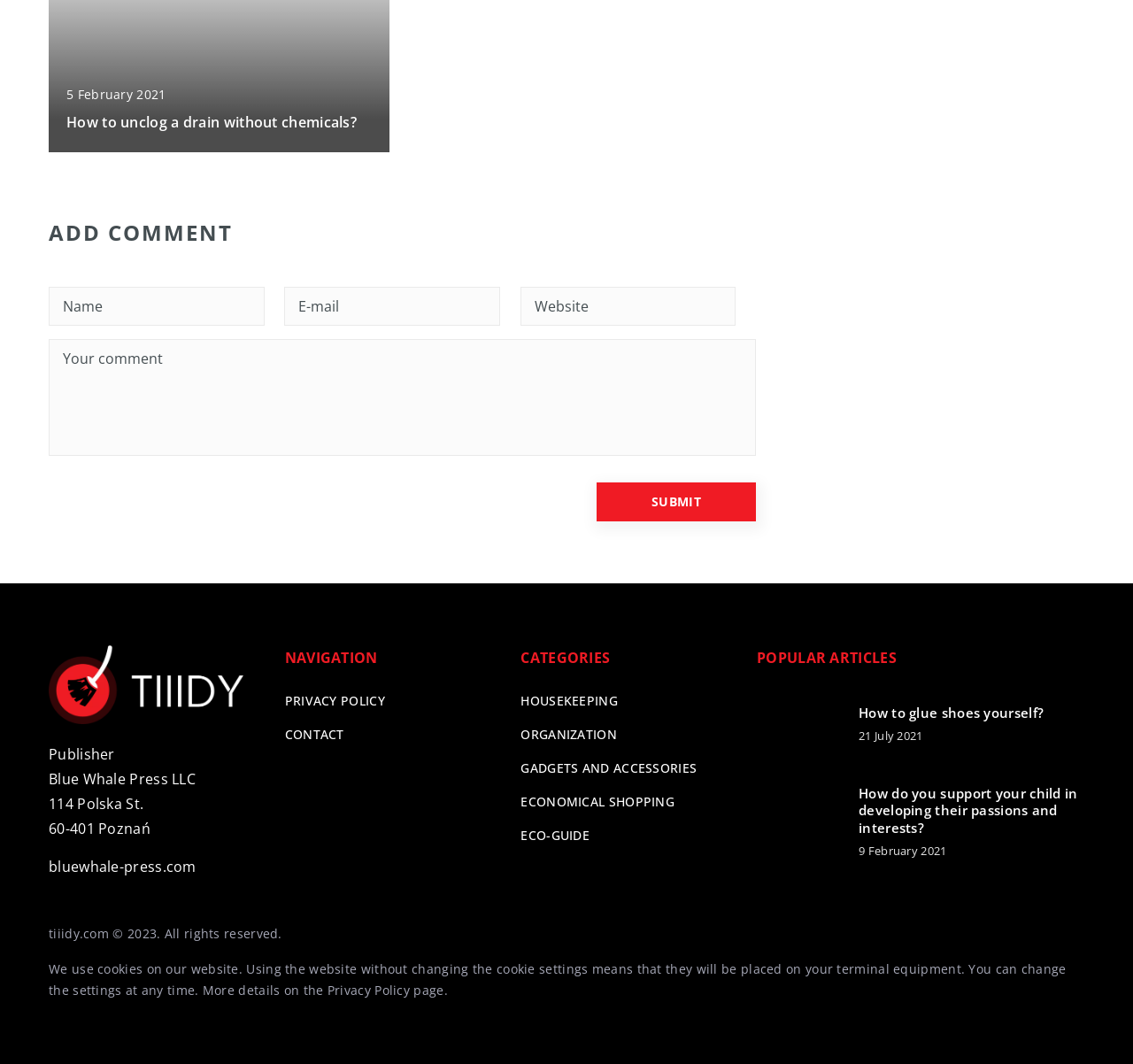Please predict the bounding box coordinates of the element's region where a click is necessary to complete the following instruction: "Submit a comment". The coordinates should be represented by four float numbers between 0 and 1, i.e., [left, top, right, bottom].

[0.527, 0.453, 0.667, 0.49]